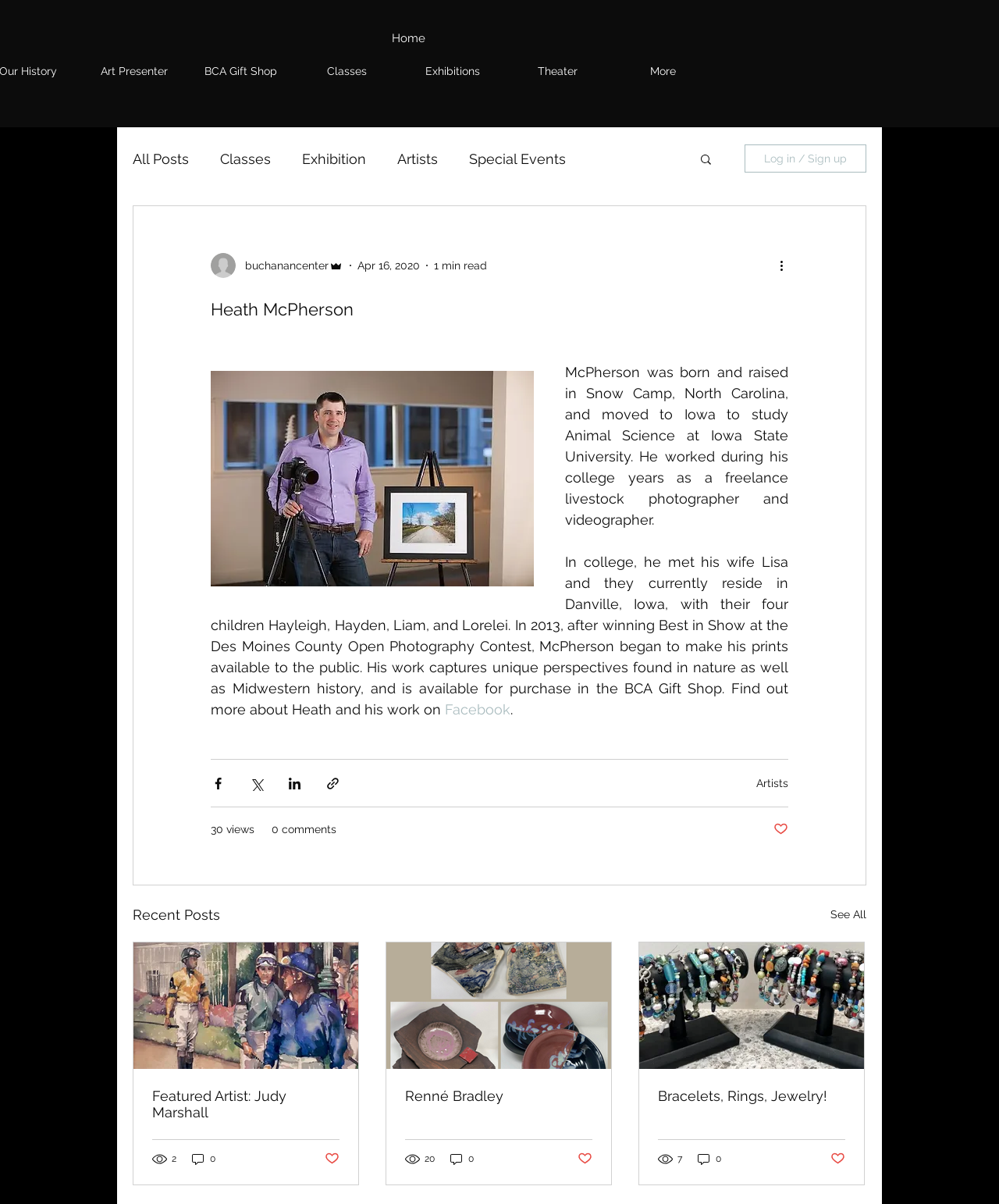Describe the entire webpage, focusing on both content and design.

This webpage is about Heath McPherson, an artist. At the top, there are several links to different sections of the website, including "Home", "Art Presenter", "BCA Gift Shop", "Classes", "Exhibitions", "Theater", and "More". Below these links, there is a navigation menu with links to "blog", "All Posts", "Classes", "Exhibition", "Artists", "Special Events", "BCA Gift Shop", "Theater", "Old Friends Talk Art", "James Keefe Gallery", "Art Presenter Program", and "Prairie Tales".

On the left side of the page, there is a search button and a login/signup button. Below these buttons, there is an article about Heath McPherson, which includes a picture of the artist, his bio, and a link to his Facebook page. The bio describes McPherson's background, education, and career as a freelance livestock photographer and videographer.

Below the article, there are several social media sharing buttons, including Facebook, Twitter, LinkedIn, and a link to share the article via a URL. There are also links to "Artists" and a counter showing 30 views and 0 comments.

Further down the page, there is a section titled "Recent Posts" with three articles. Each article has a title, a link to read more, and a counter showing the number of views and comments. There are also buttons to like or unlike each post.

Overall, the webpage is dedicated to showcasing Heath McPherson's work and providing information about his background and career as an artist.